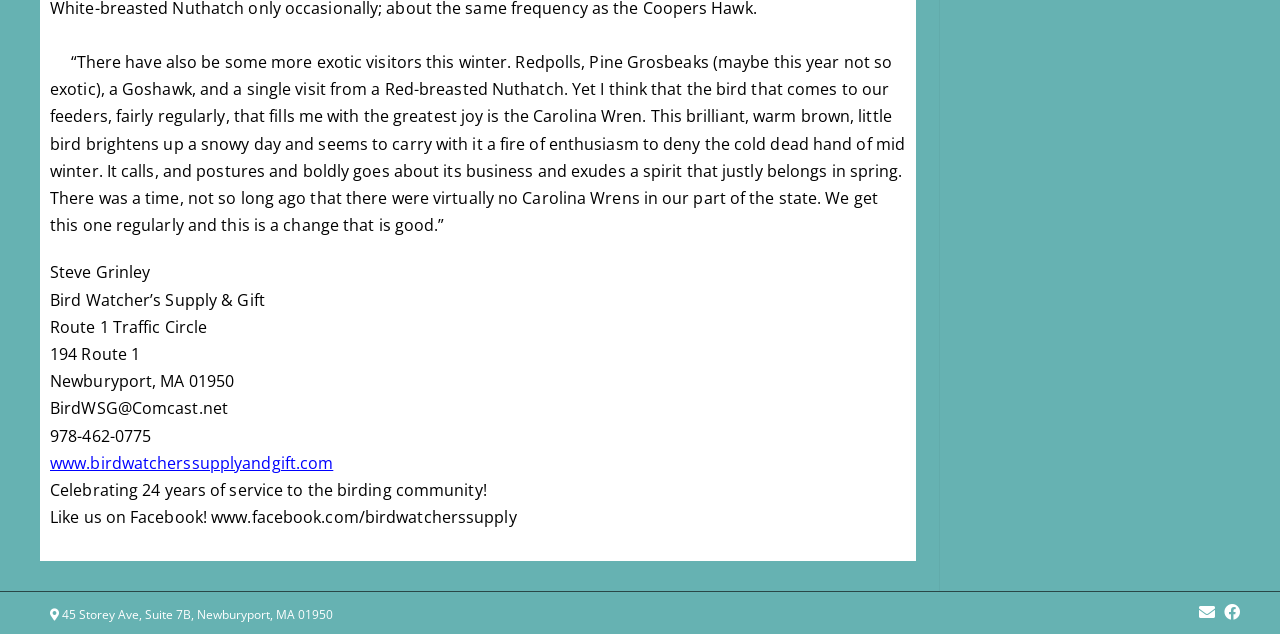Respond with a single word or phrase to the following question: What is the address of the store?

194 Route 1, Newburyport, MA 01950